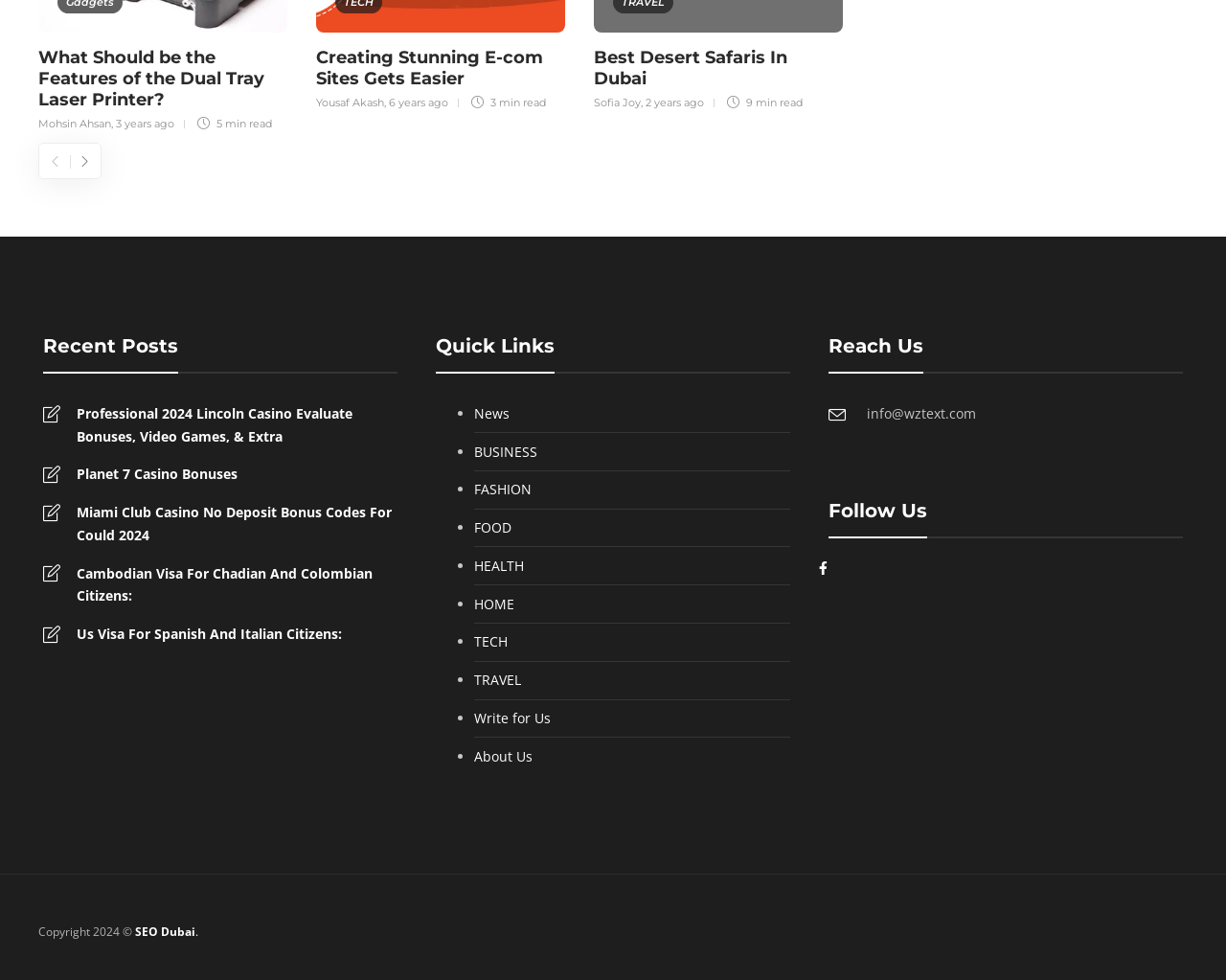Indicate the bounding box coordinates of the clickable region to achieve the following instruction: "Click on the 'What Should be the Features of the Dual Tray Laser Printer?' link."

[0.031, 0.048, 0.234, 0.113]